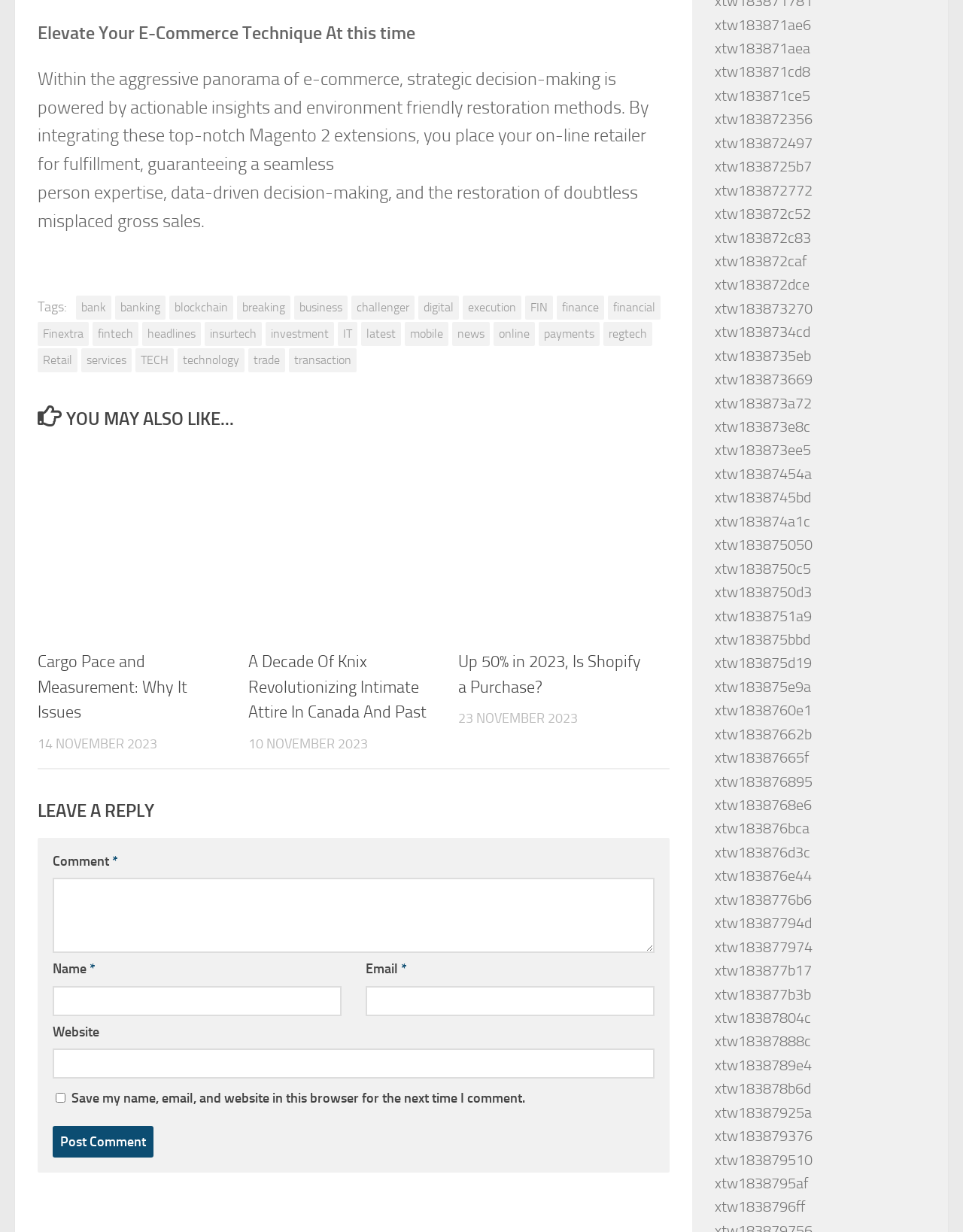What is the timestamp of the first article?
Please respond to the question with a detailed and thorough explanation.

The timestamp of the first article, 'Cargo Pace and Measurement: Why It Issues', is displayed as '14 NOVEMBER 2023', indicating when the article was published or updated.